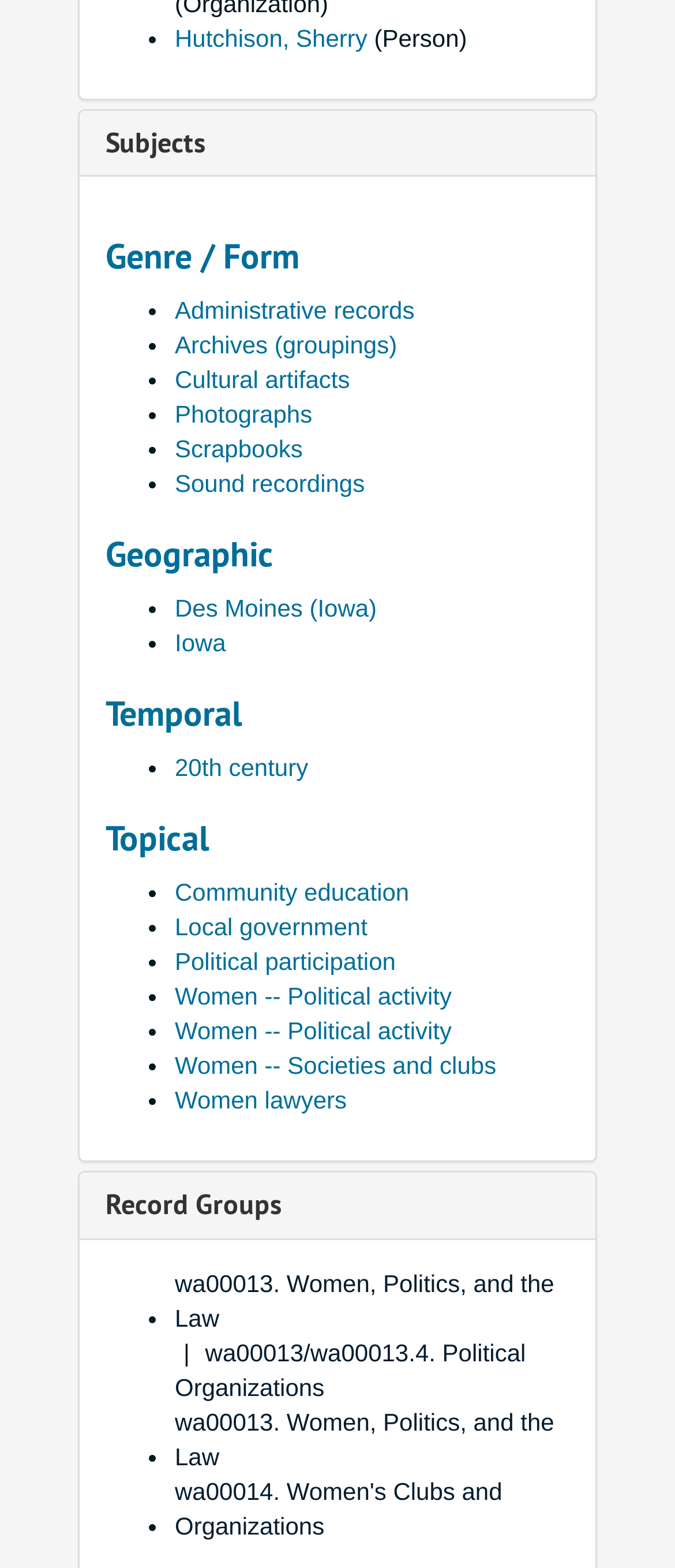Show the bounding box coordinates of the element that should be clicked to complete the task: "Browse the 'Administrative records' genre".

[0.259, 0.189, 0.614, 0.207]